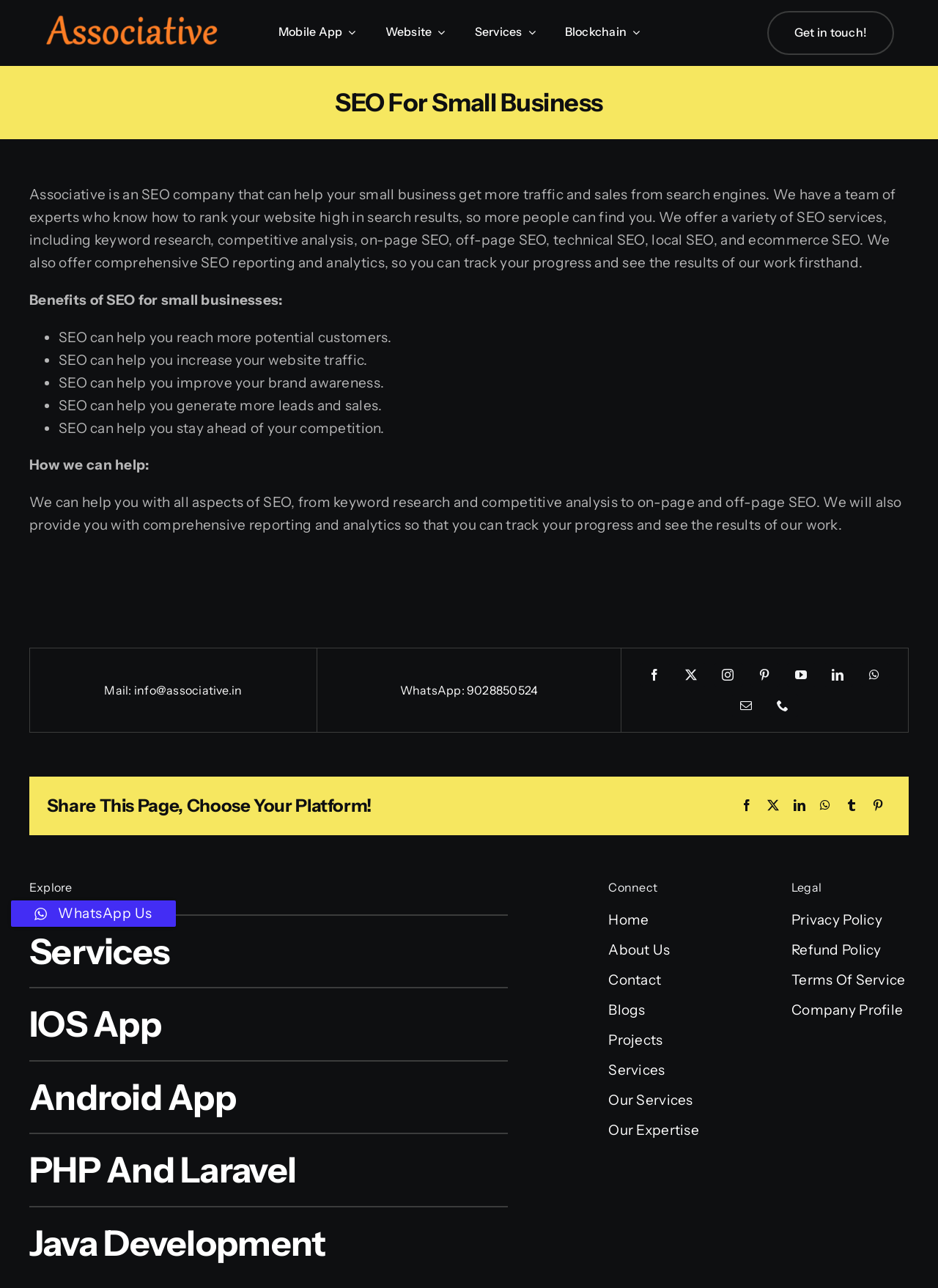Locate the bounding box coordinates of the element's region that should be clicked to carry out the following instruction: "Check High Blood Pressure Medication And Dizziness". The coordinates need to be four float numbers between 0 and 1, i.e., [left, top, right, bottom].

None